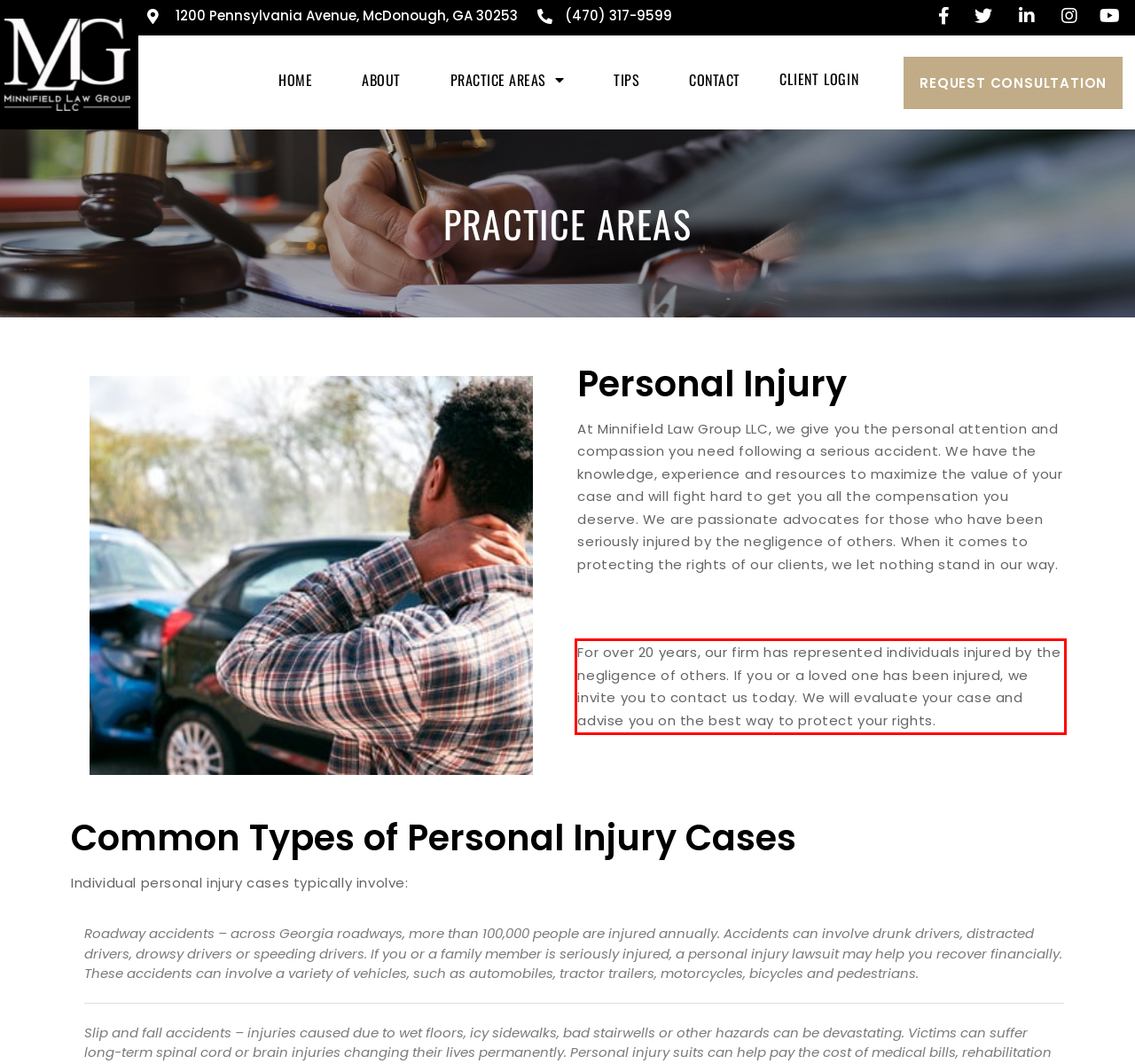Please identify and extract the text content from the UI element encased in a red bounding box on the provided webpage screenshot.

For over 20 years, our firm has represented individuals injured by the negligence of others. If you or a loved one has been injured, we invite you to contact us today. We will evaluate your case and advise you on the best way to protect your rights.